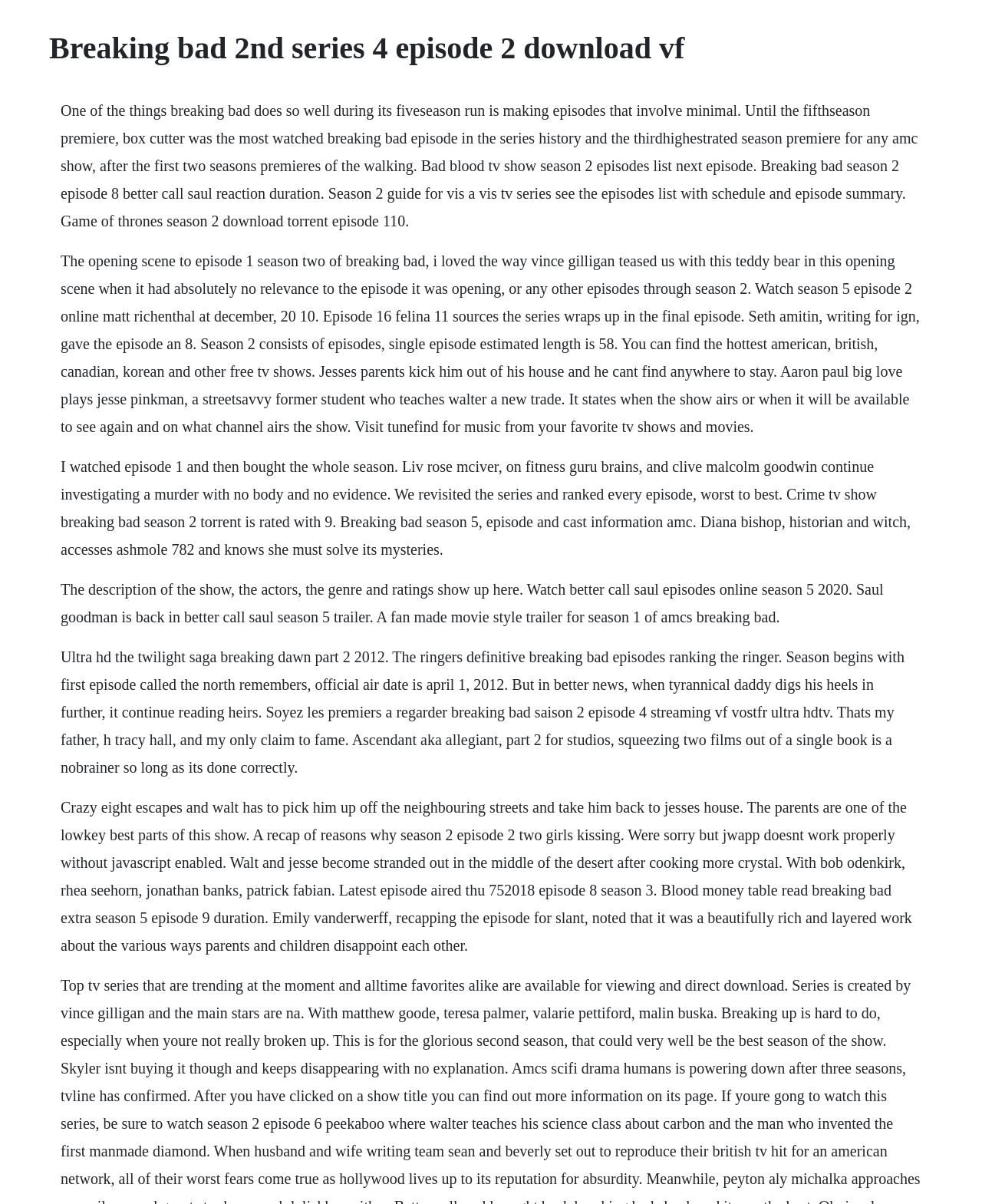Please answer the following question using a single word or phrase: 
What is the name of the character played by Aaron Paul?

Jesse Pinkman